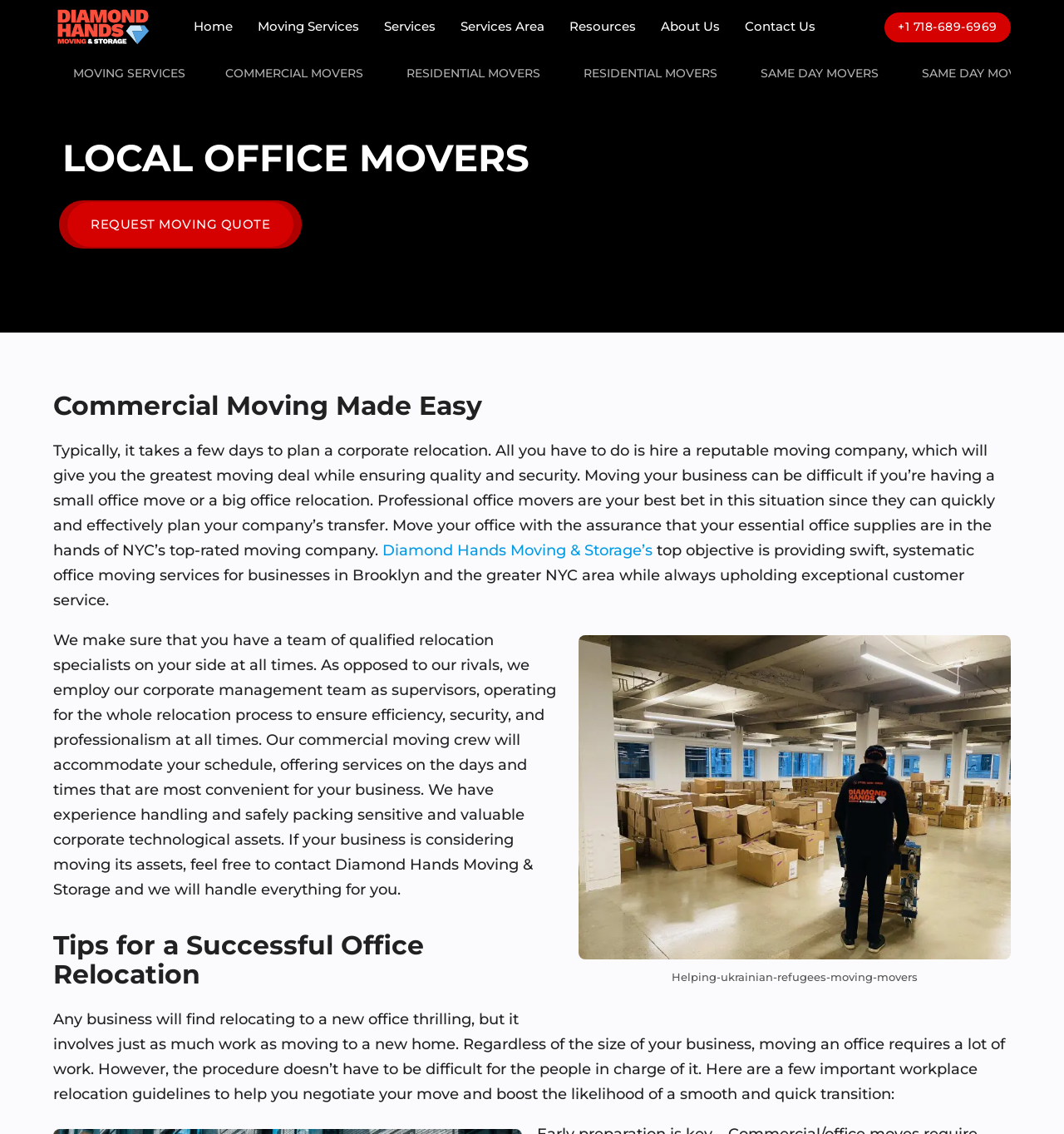Extract the bounding box coordinates for the HTML element that matches this description: "Request Moving Quote". The coordinates should be four float numbers between 0 and 1, i.e., [left, top, right, bottom].

[0.063, 0.178, 0.276, 0.217]